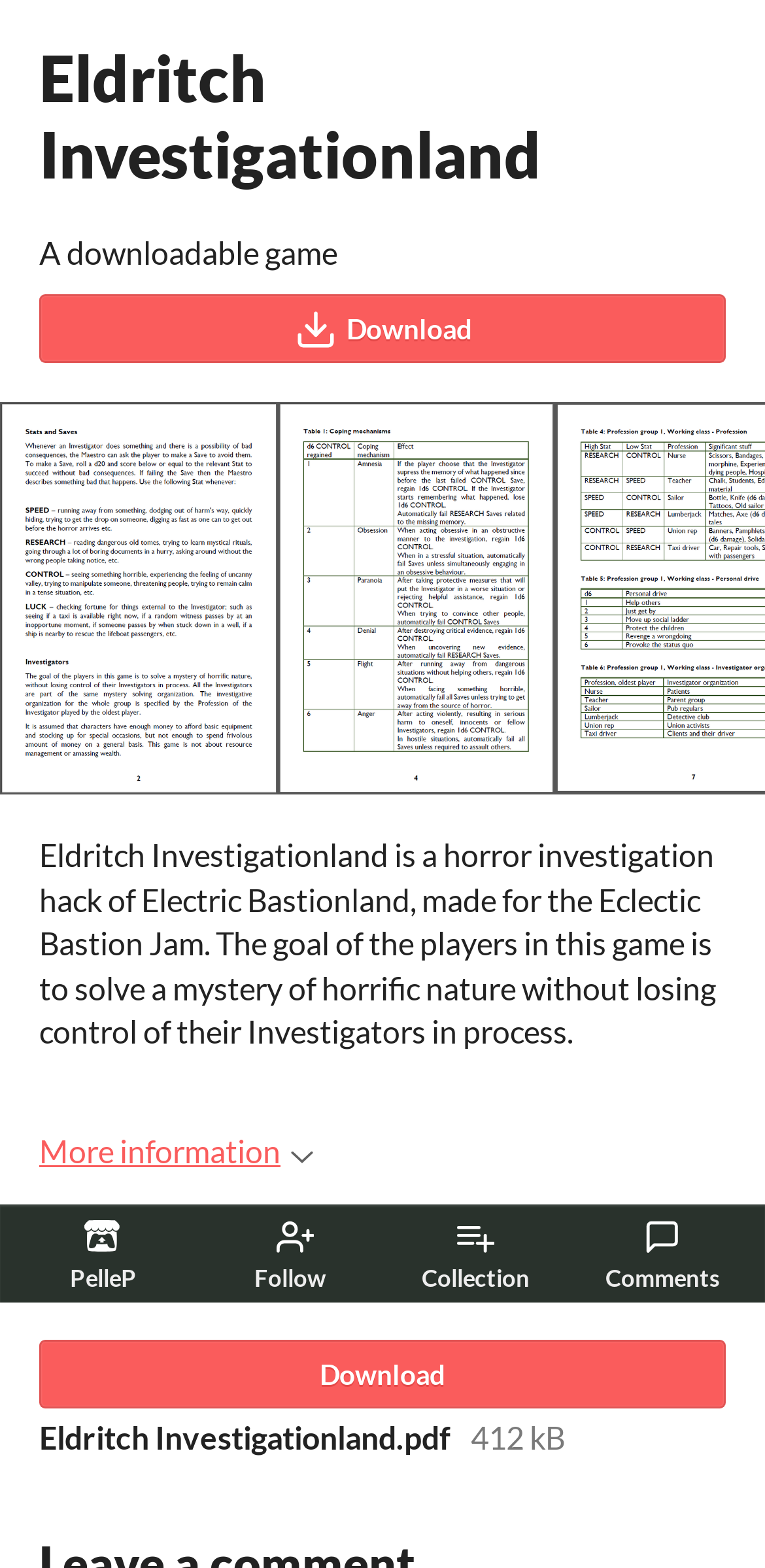Provide the bounding box coordinates of the area you need to click to execute the following instruction: "Click on the 'PelleP' link".

[0.078, 0.772, 0.191, 0.824]